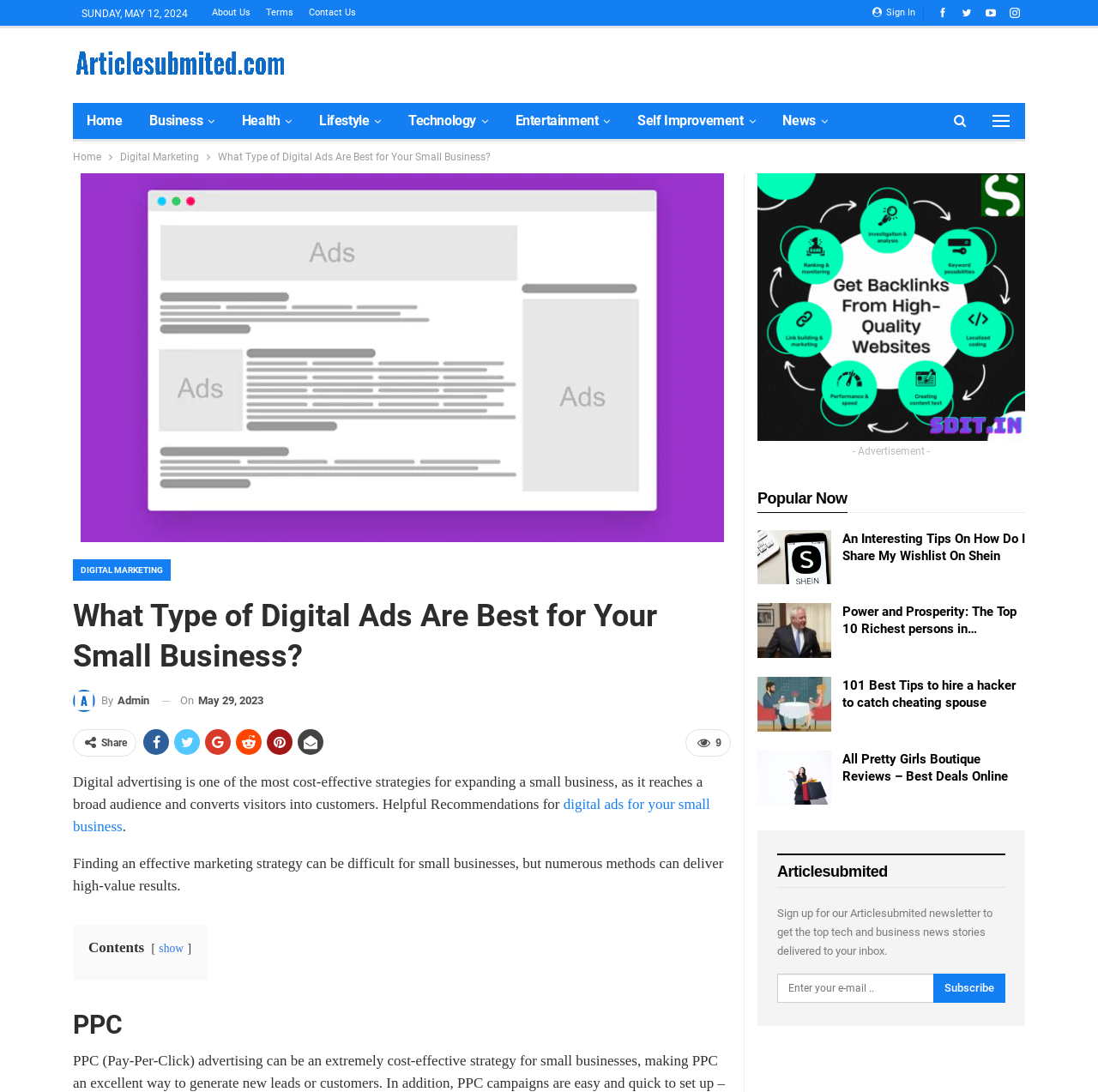Show the bounding box coordinates for the element that needs to be clicked to execute the following instruction: "Click on the 'Publisher' link". Provide the coordinates in the form of four float numbers between 0 and 1, i.e., [left, top, right, bottom].

[0.066, 0.033, 0.262, 0.079]